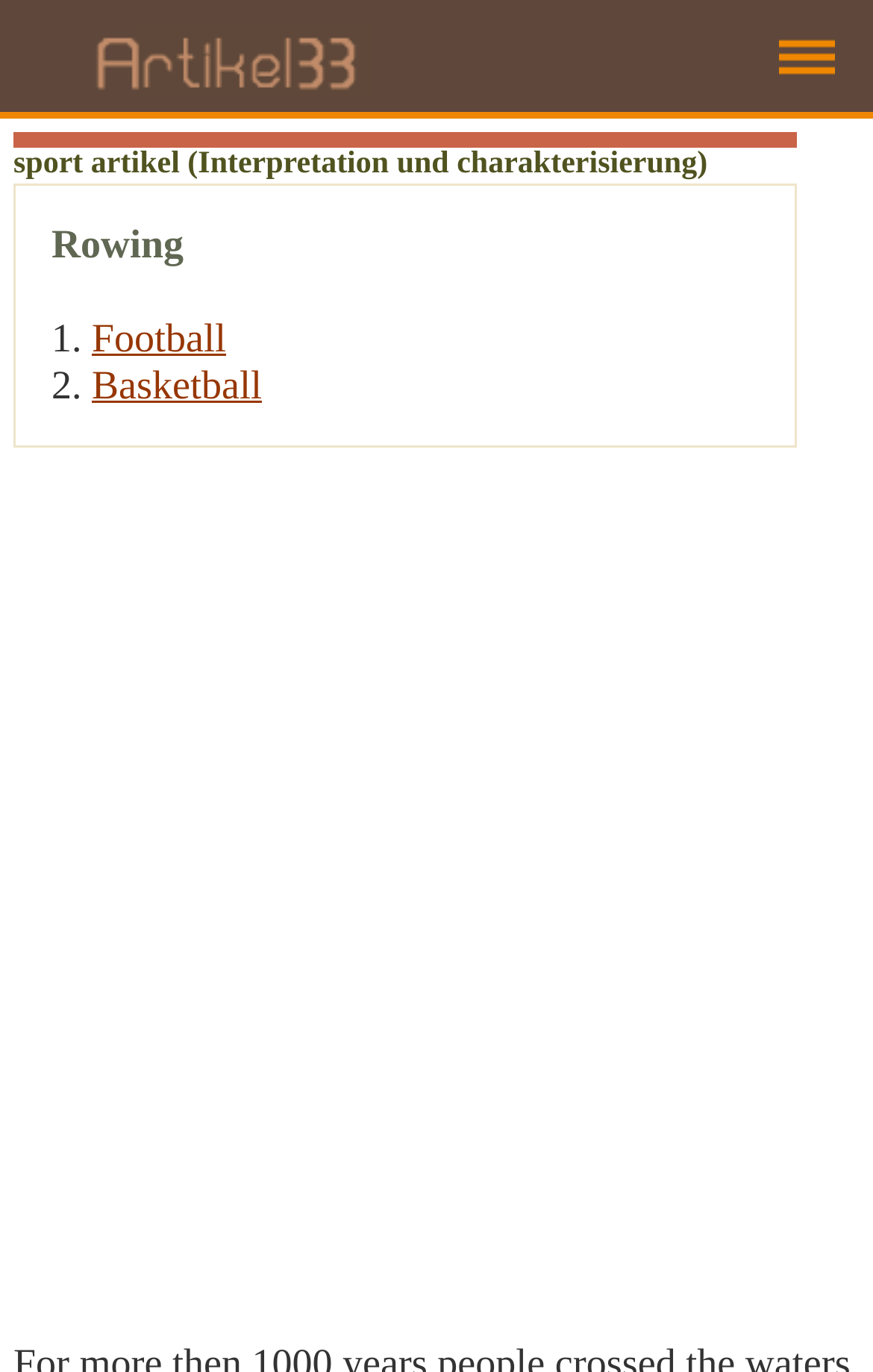Use a single word or phrase to answer the following:
What is the purpose of the webpage?

To provide sport articles